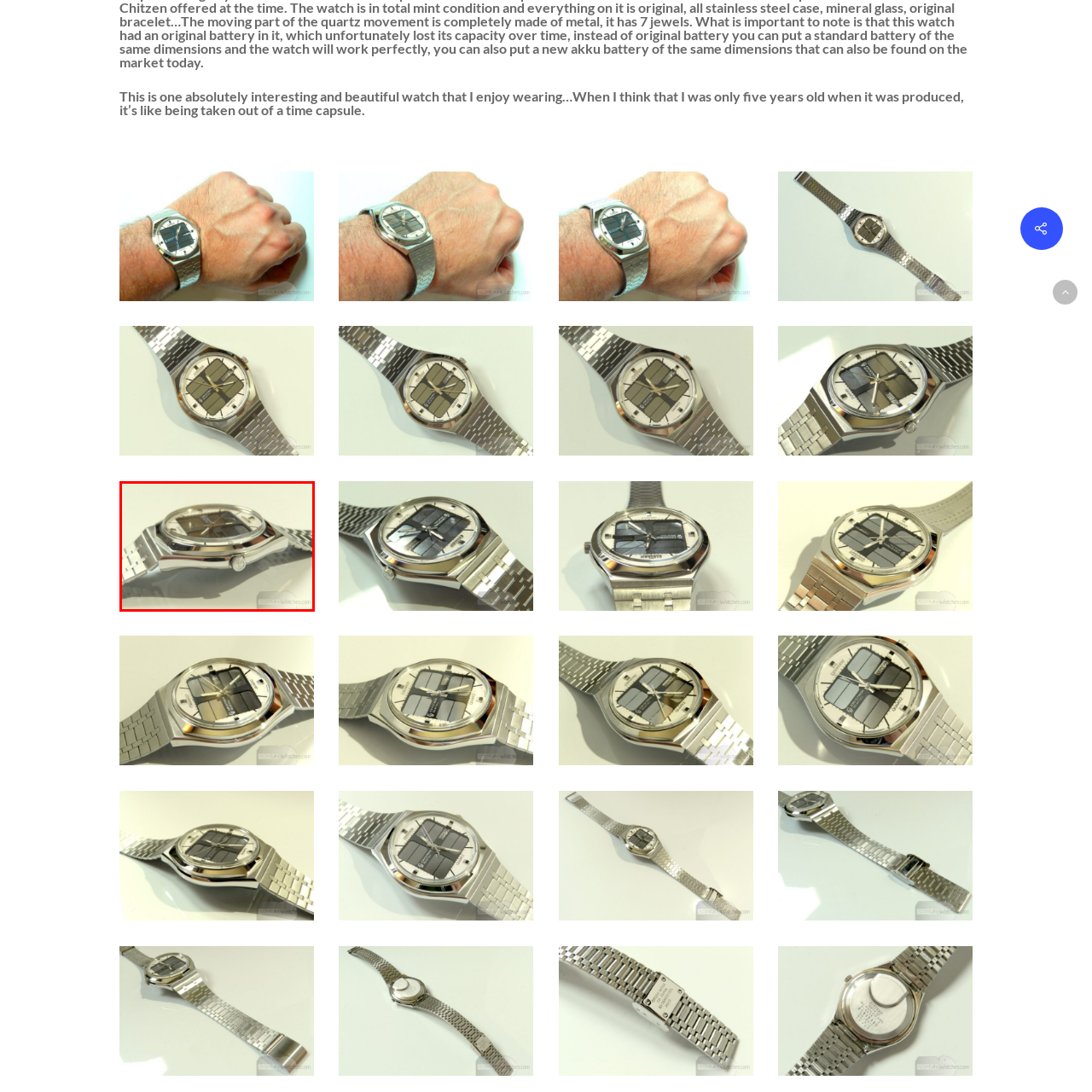Focus on the picture inside the red-framed area and provide a one-word or short phrase response to the following question:
What type of material is the watch face made of?

Glass